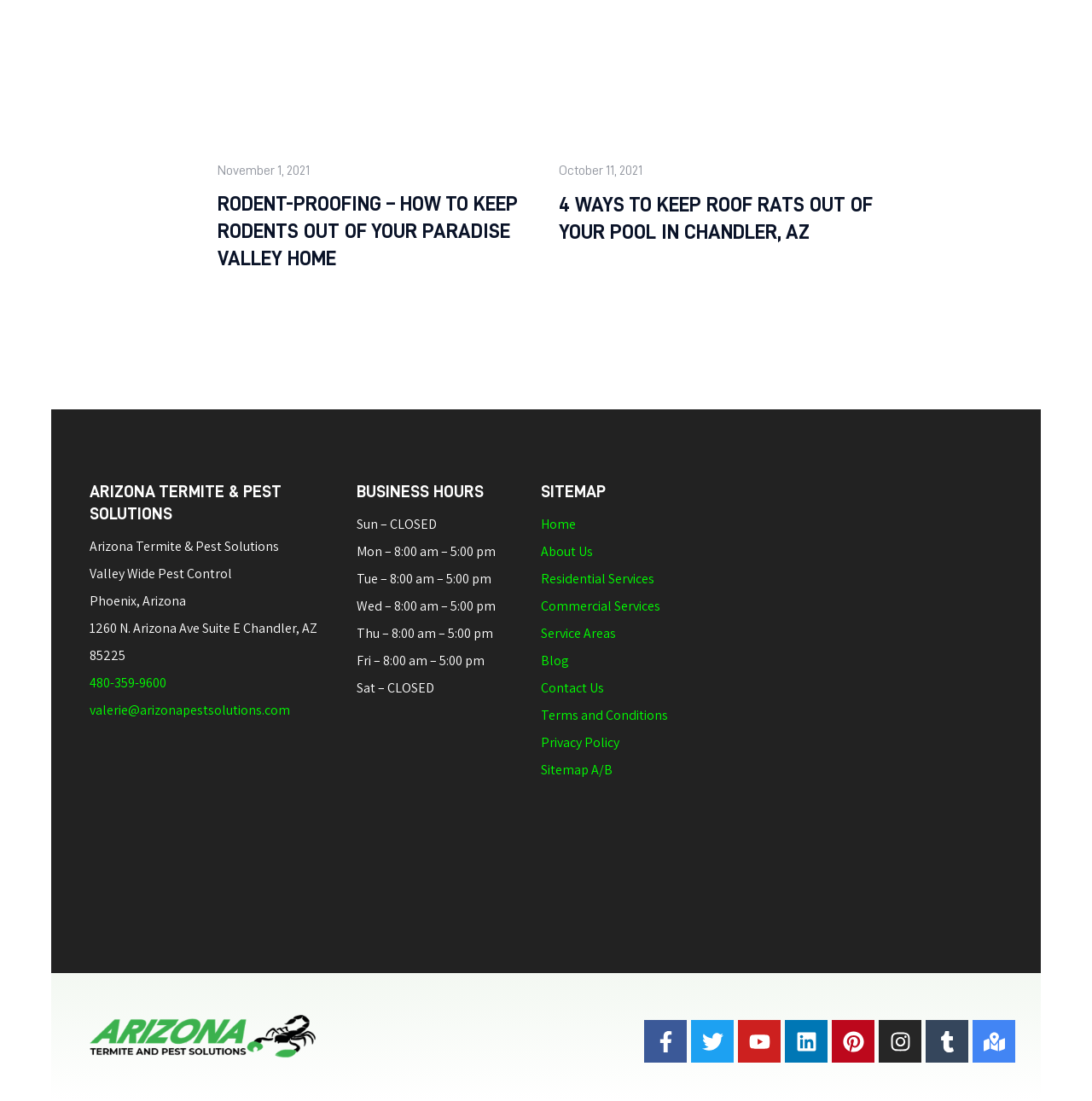Determine the bounding box coordinates of the clickable element to achieve the following action: 'Click on the 'SUBMIT LIFECYCLE' link'. Provide the coordinates as four float values between 0 and 1, formatted as [left, top, right, bottom].

None